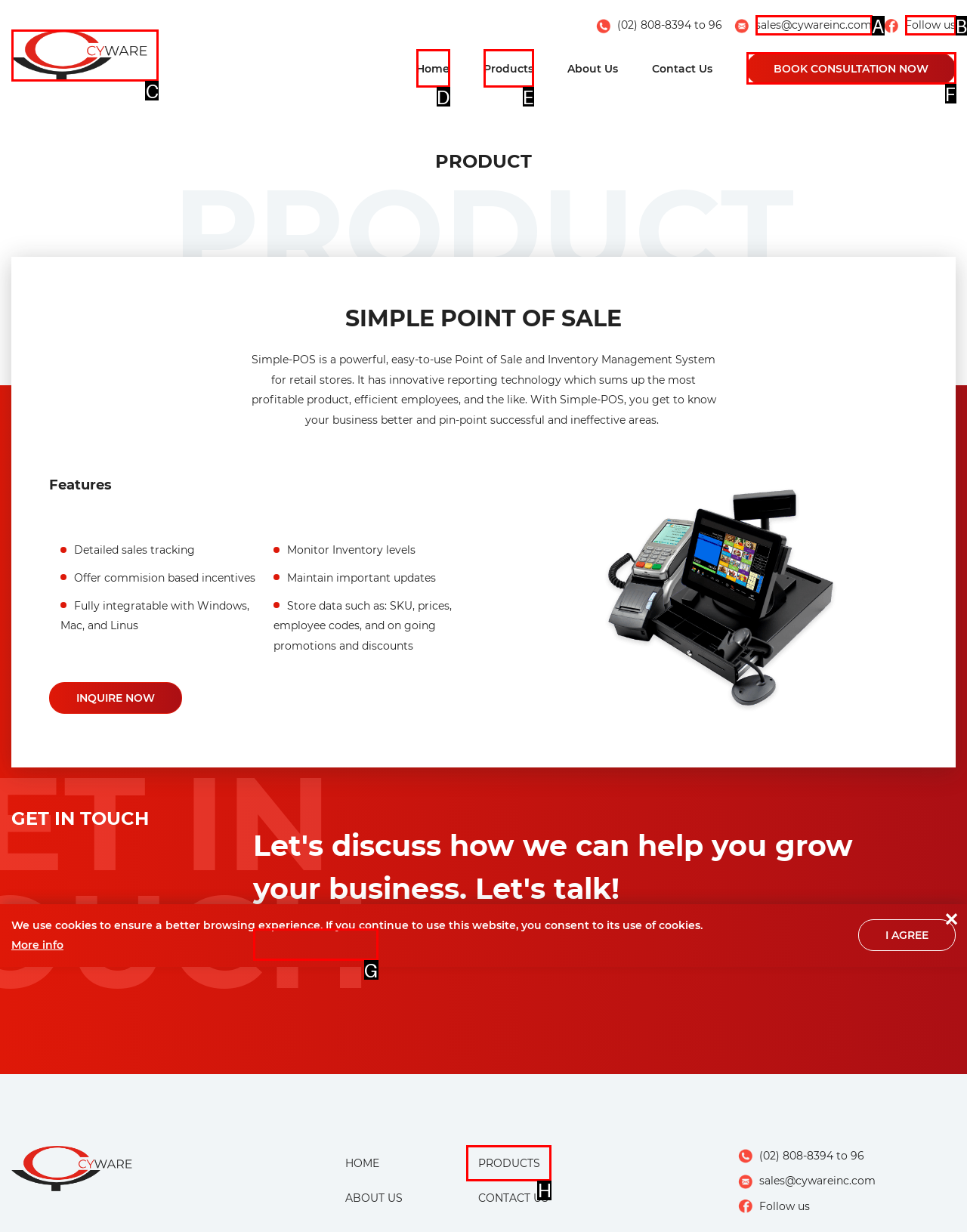Determine which option should be clicked to carry out this task: Click the 'Home' link
State the letter of the correct choice from the provided options.

C